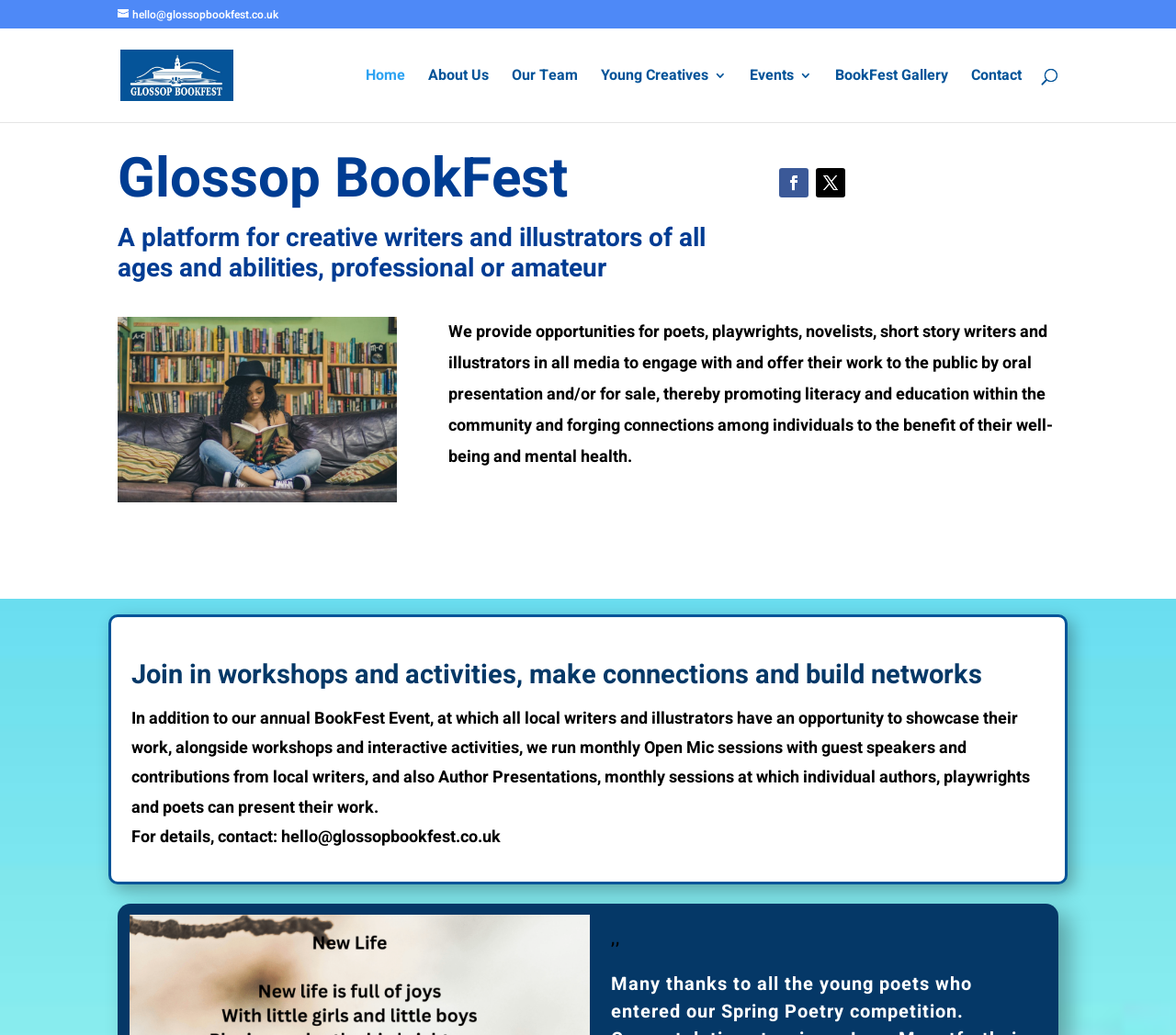Could you find the bounding box coordinates of the clickable area to complete this instruction: "Contact via email"?

[0.239, 0.797, 0.426, 0.821]